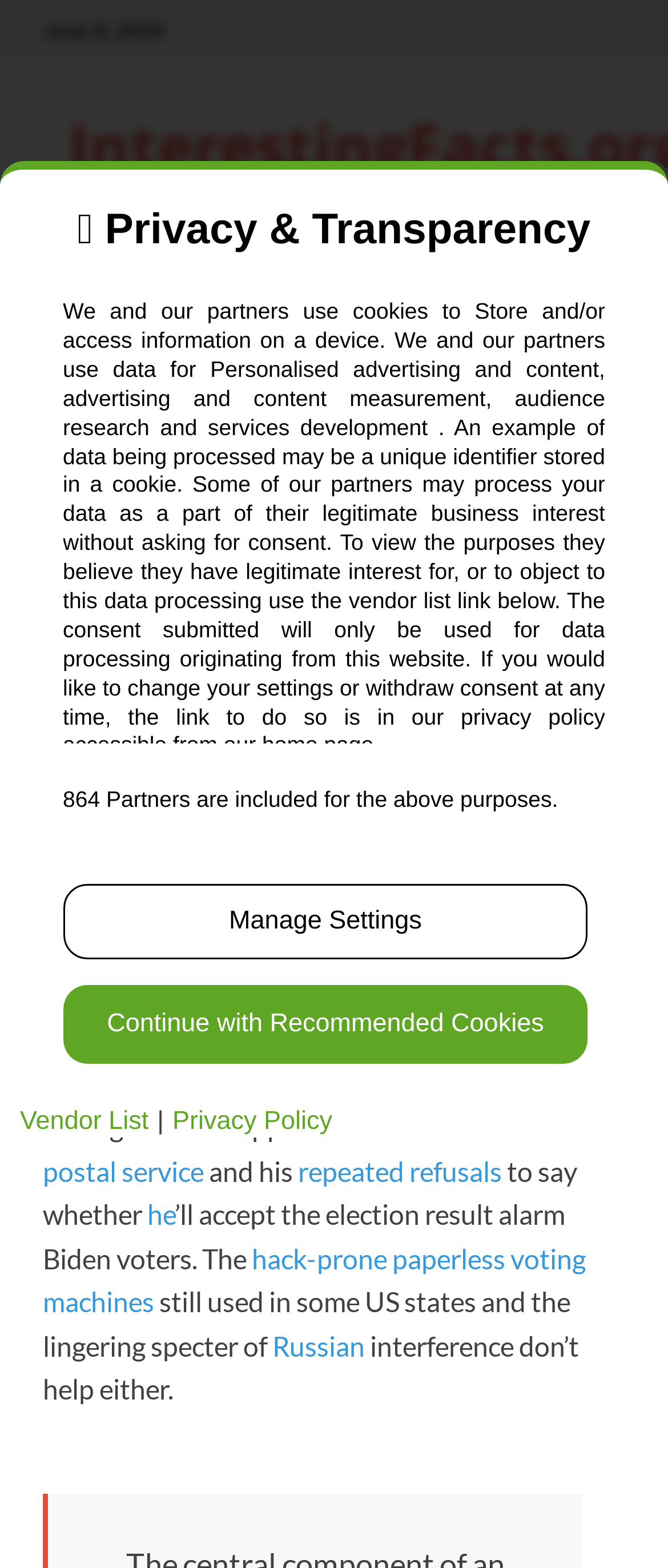Provide the bounding box coordinates for the area that should be clicked to complete the instruction: "Read Privacy Policy".

[0.258, 0.706, 0.497, 0.725]